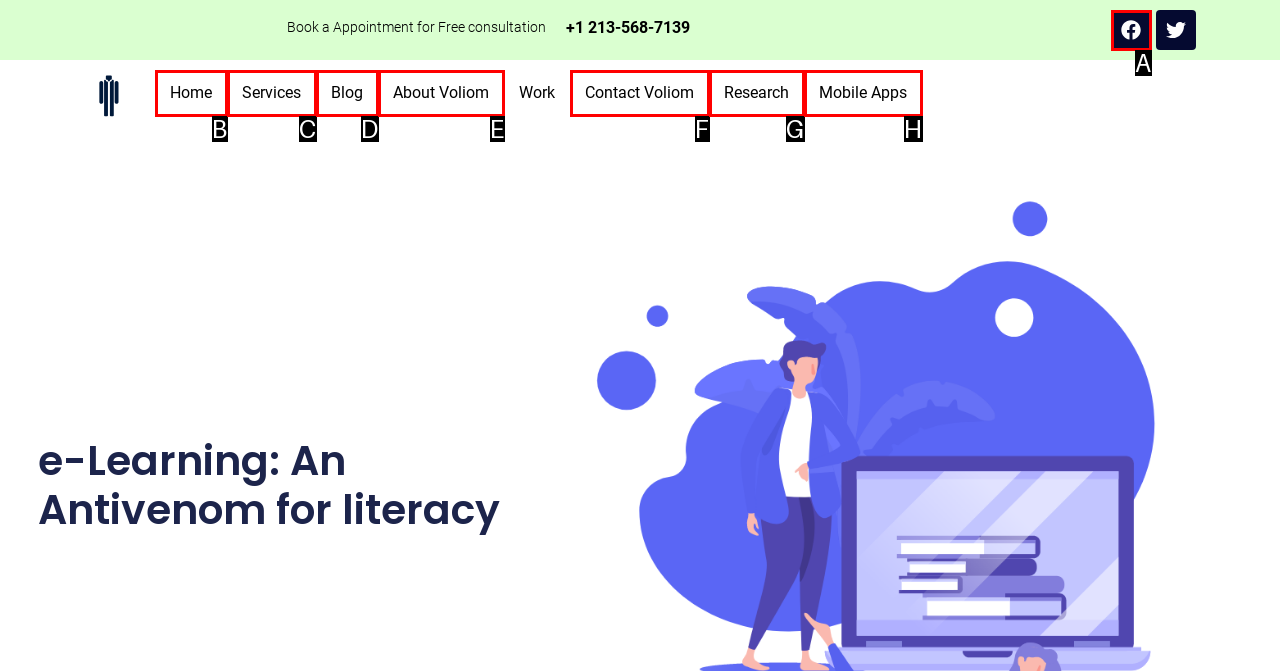Select the letter that corresponds to the description: Kontakt. Provide your answer using the option's letter.

None